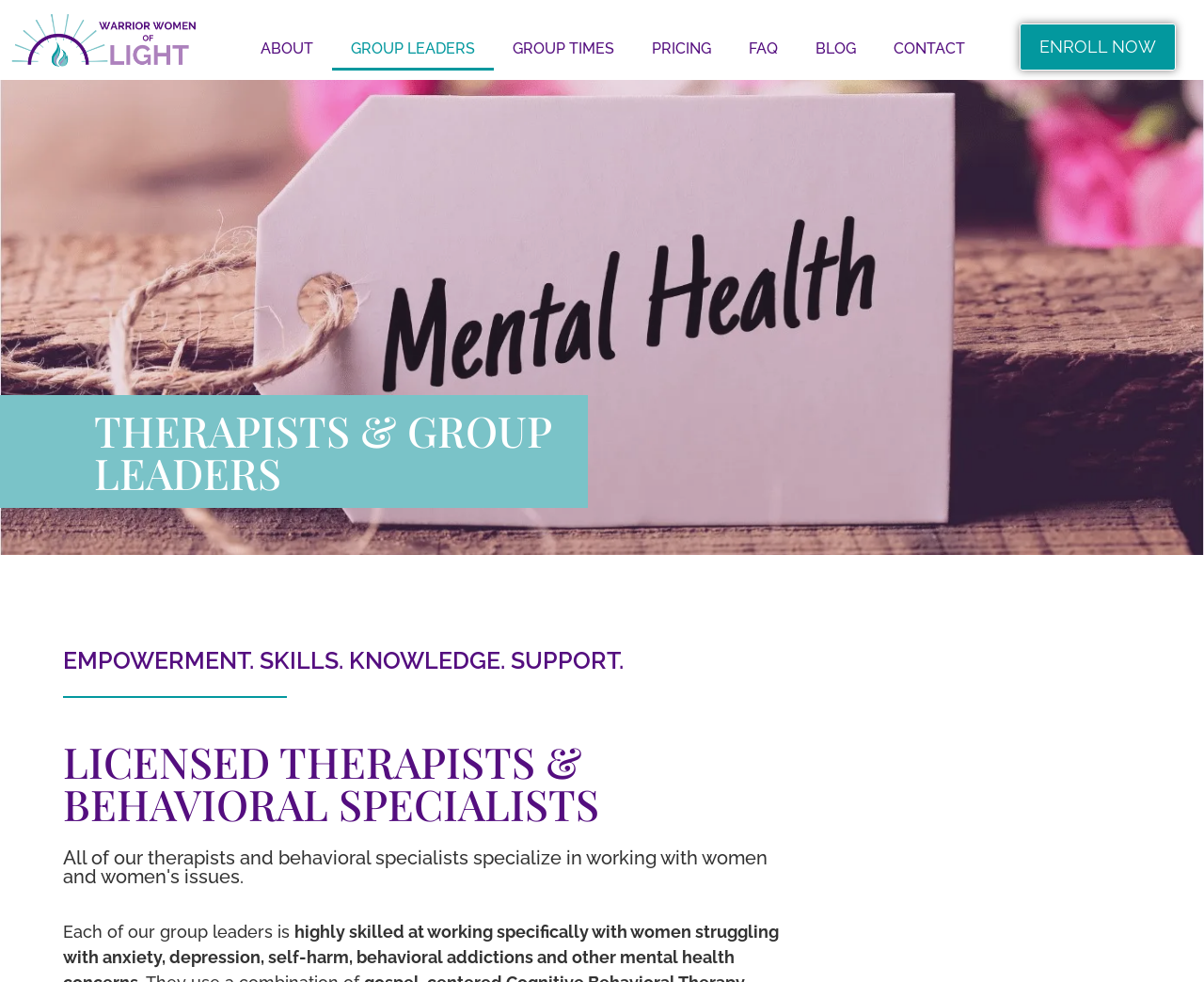What is the main theme of this website?
Can you give a detailed and elaborate answer to the question?

Based on the headings and content of the webpage, it appears that the main theme of this website is related to therapists and group leaders who specialize in working with women and women's issues.